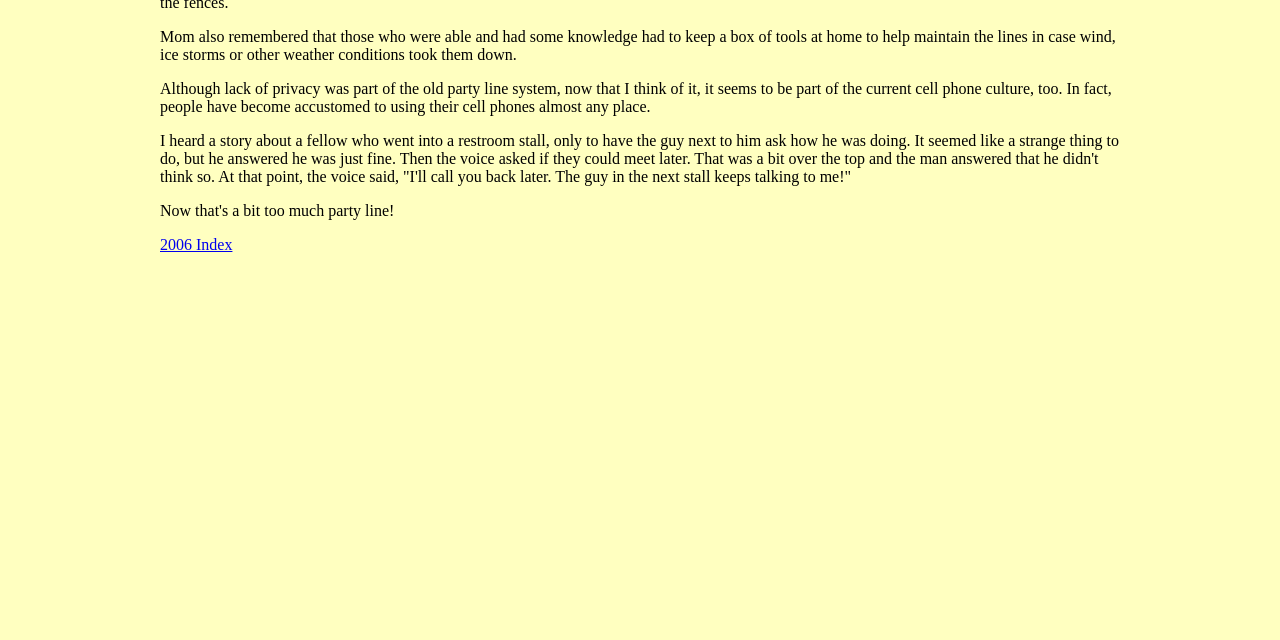Determine the bounding box coordinates for the HTML element mentioned in the following description: "Schmitz & Partner Rechtsanwälte". The coordinates should be a list of four floats ranging from 0 to 1, represented as [left, top, right, bottom].

None